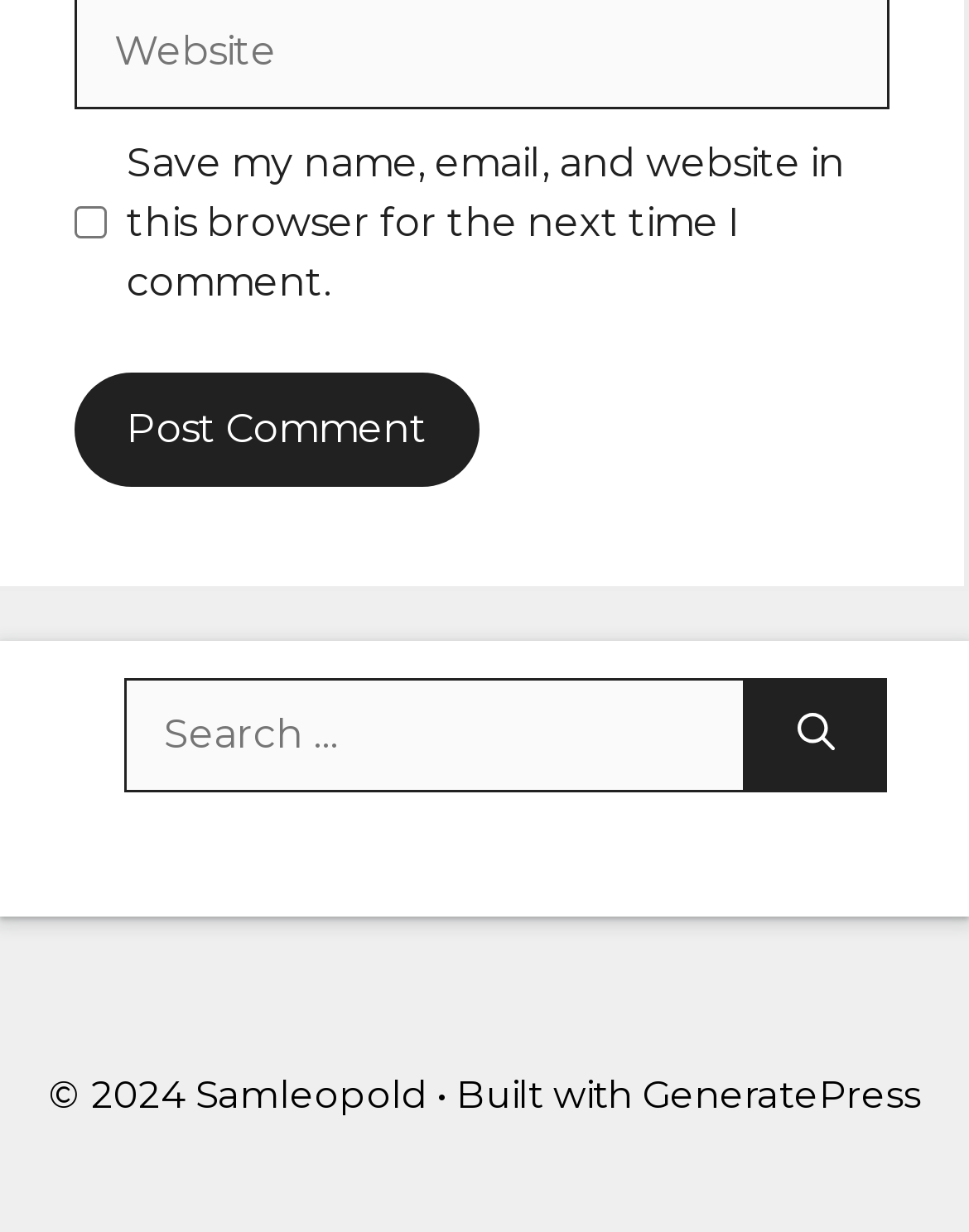Determine the bounding box coordinates of the region to click in order to accomplish the following instruction: "Click the Post Comment button". Provide the coordinates as four float numbers between 0 and 1, specifically [left, top, right, bottom].

[0.077, 0.302, 0.495, 0.394]